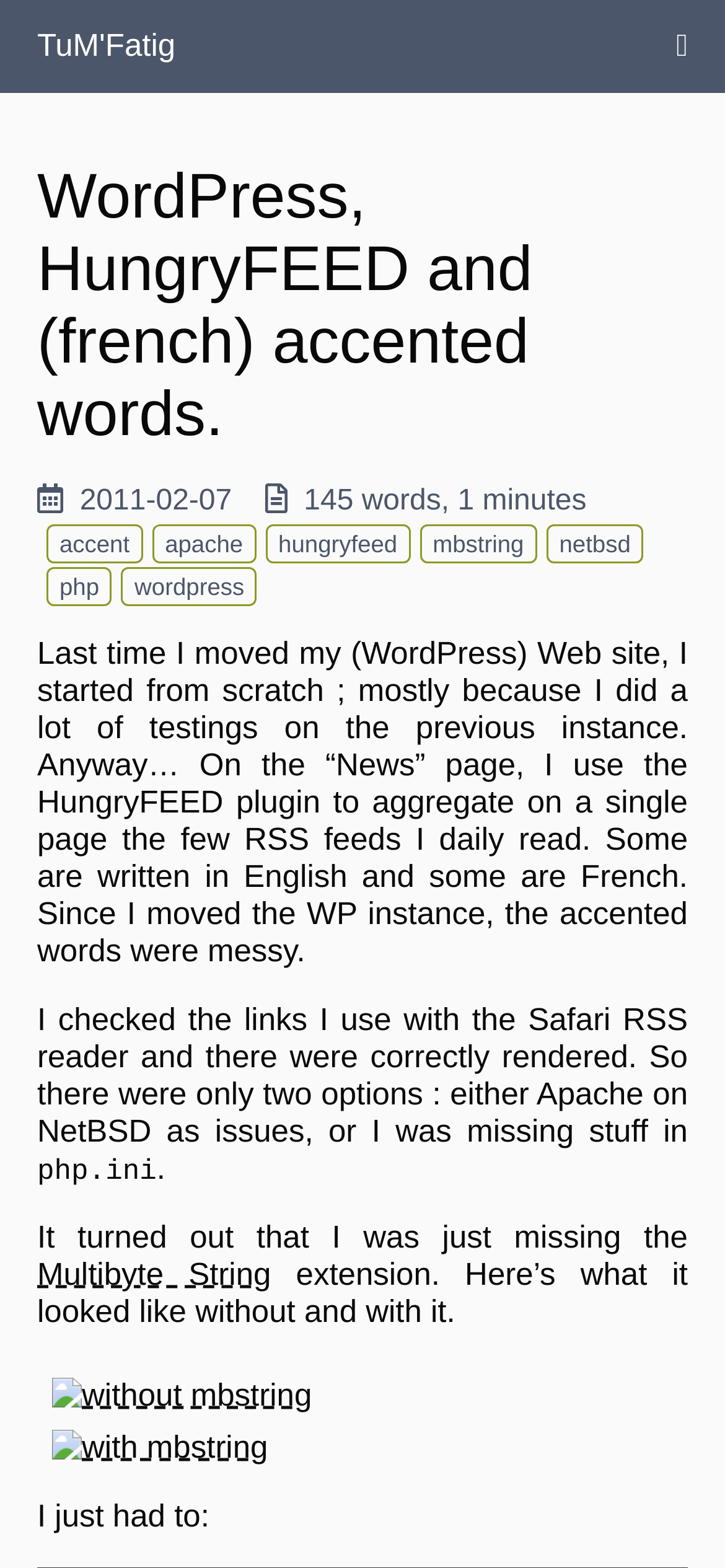What is the author's website built with?
Refer to the image and give a detailed response to the question.

The author mentions 'I moved my (WordPress) Web site' in the text, indicating that the website is built with WordPress.